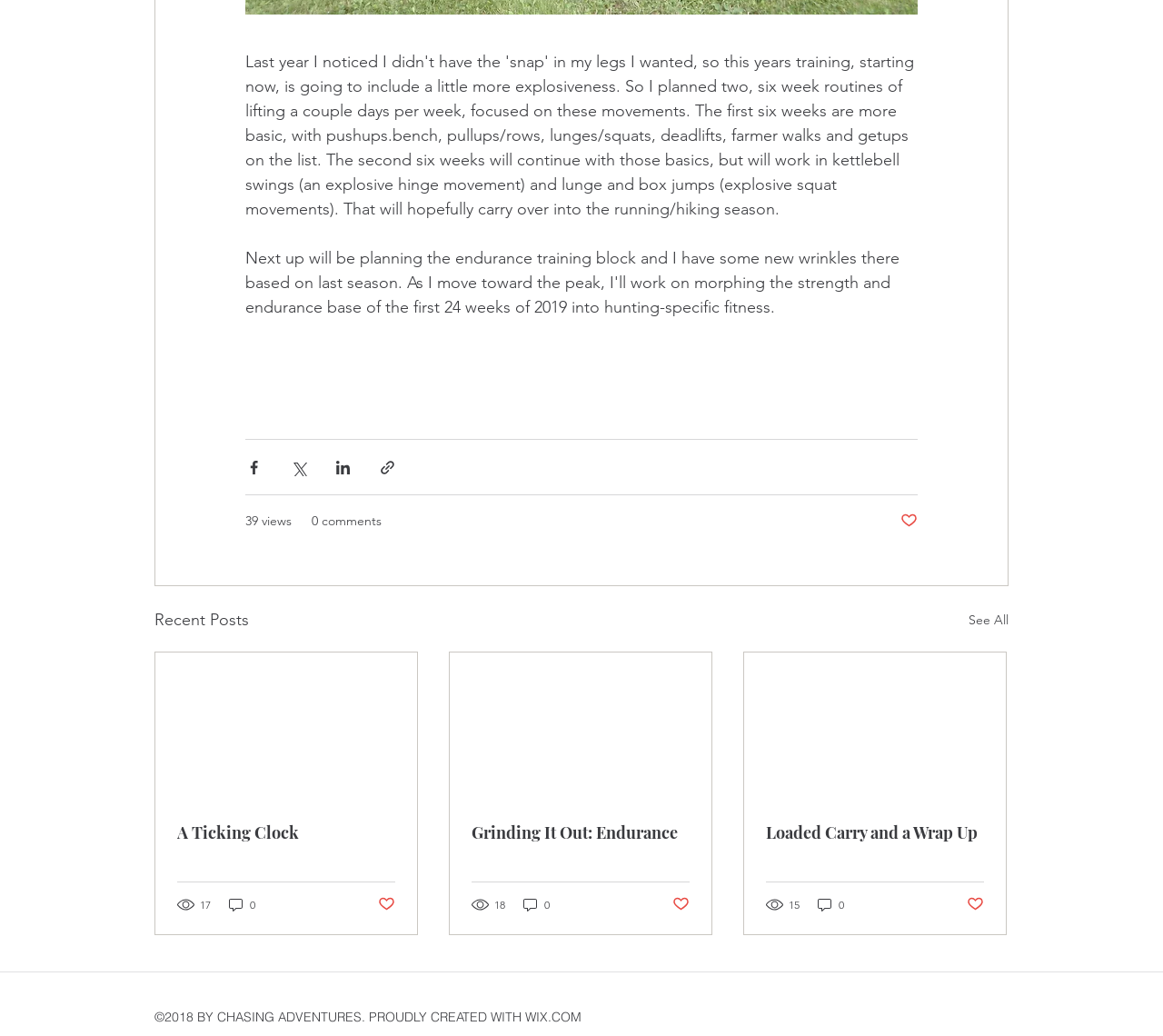Calculate the bounding box coordinates for the UI element based on the following description: "See All". Ensure the coordinates are four float numbers between 0 and 1, i.e., [left, top, right, bottom].

[0.833, 0.586, 0.867, 0.612]